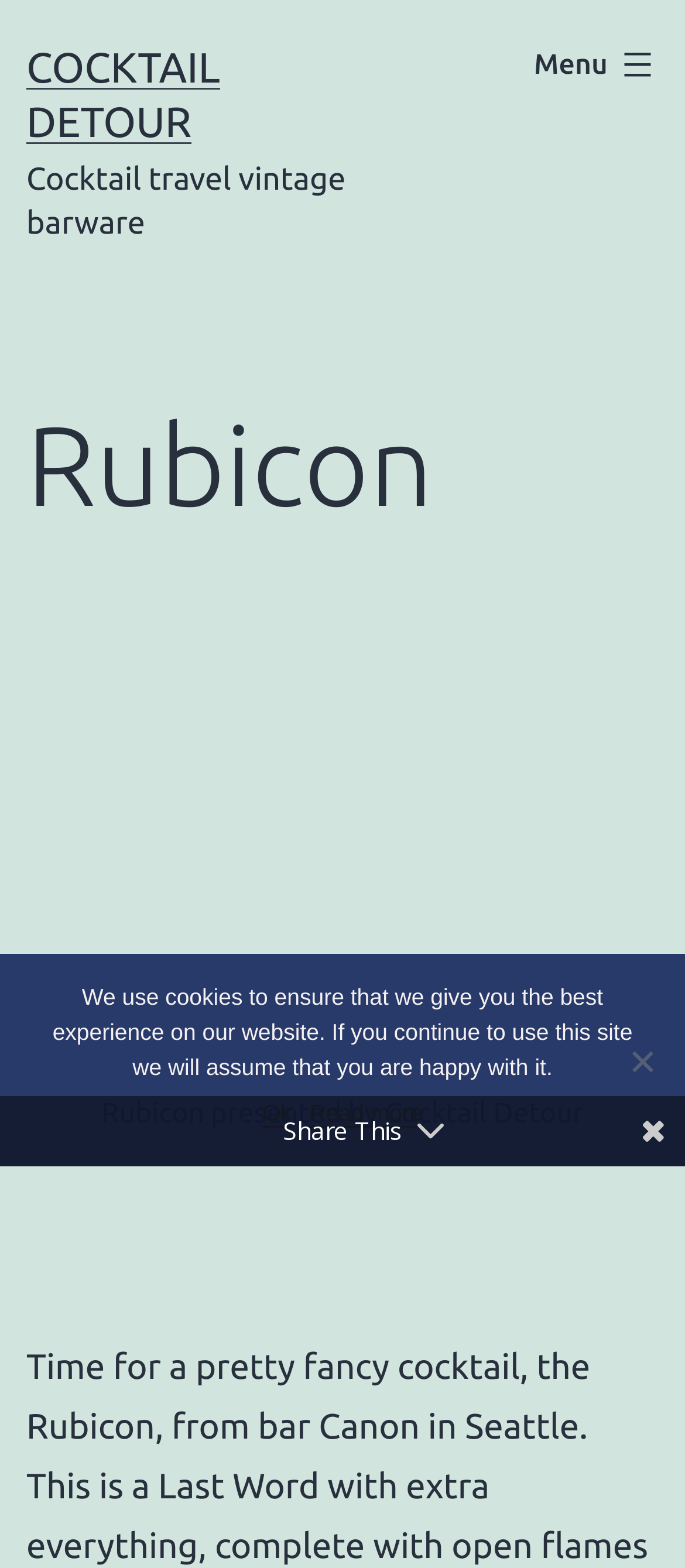What is the message in the cookie notice?
Based on the screenshot, give a detailed explanation to answer the question.

The cookie notice dialog contains a static text element with the message 'We use cookies to ensure that we give you the best experience on our website. If you continue to use this site we will assume that you are happy with it.'.